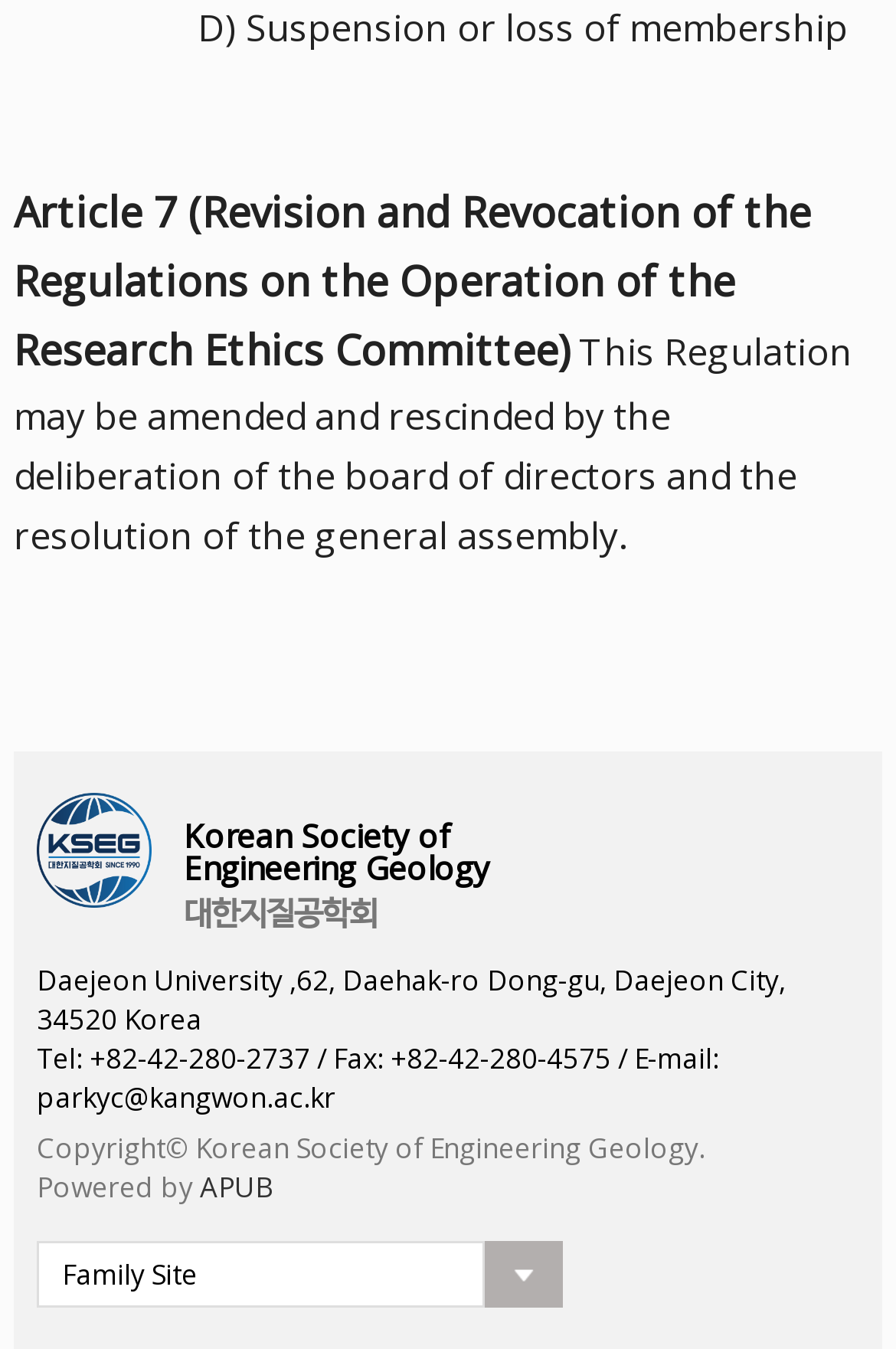Use a single word or phrase to answer the following:
What is the phone number provided?

+82-42-280-2737